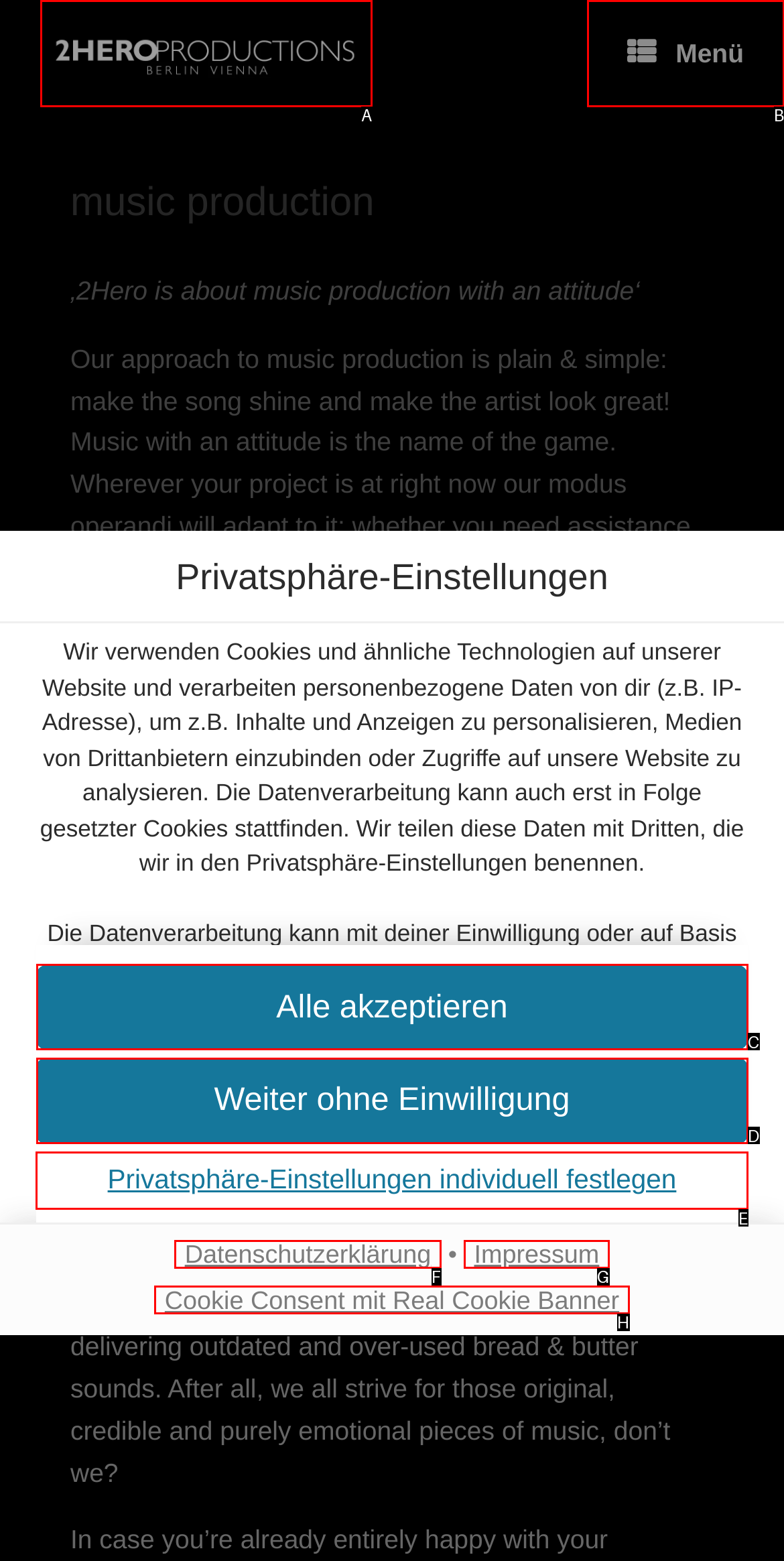Please indicate which option's letter corresponds to the task: configure privacy settings individually by examining the highlighted elements in the screenshot.

E